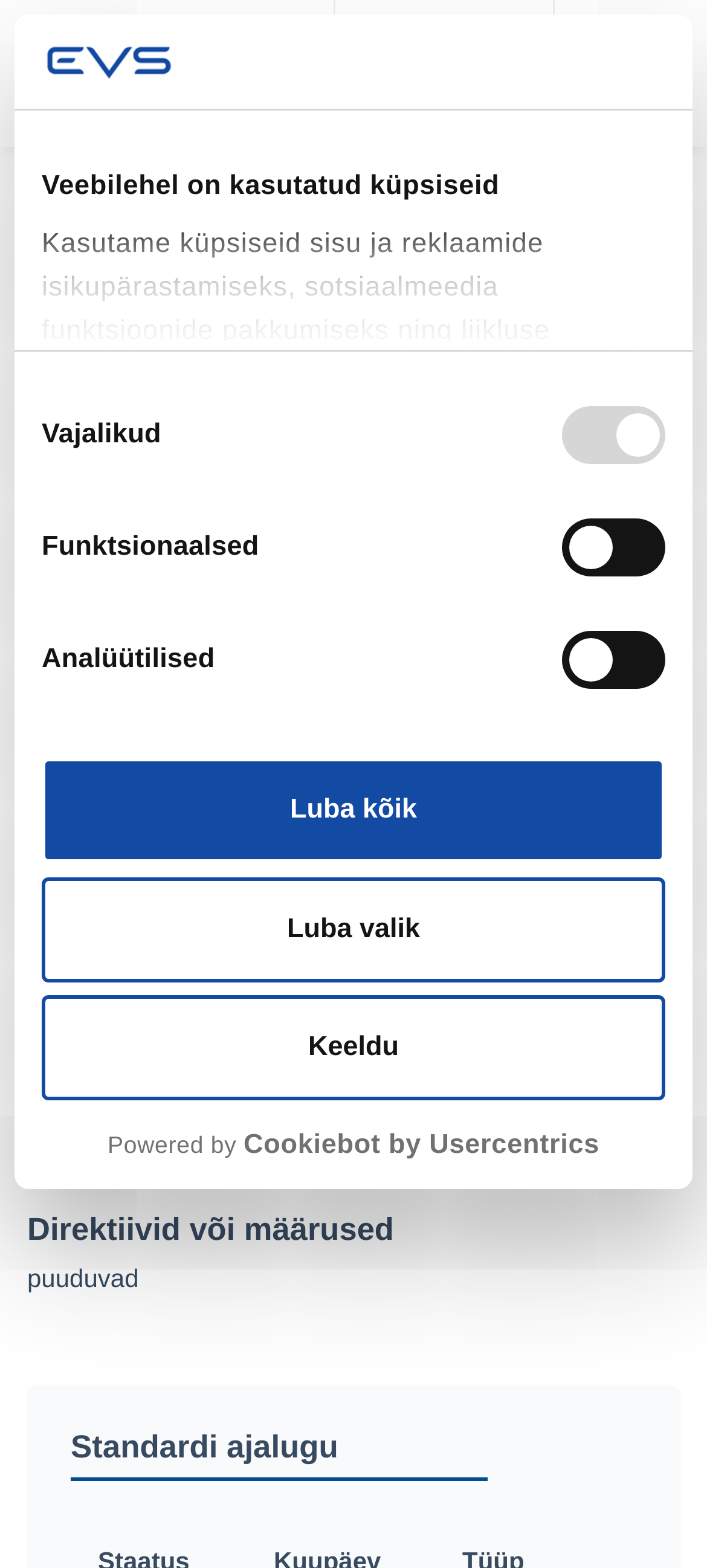Please specify the bounding box coordinates for the clickable region that will help you carry out the instruction: "View Telstra Art Award Finalists Announced".

None